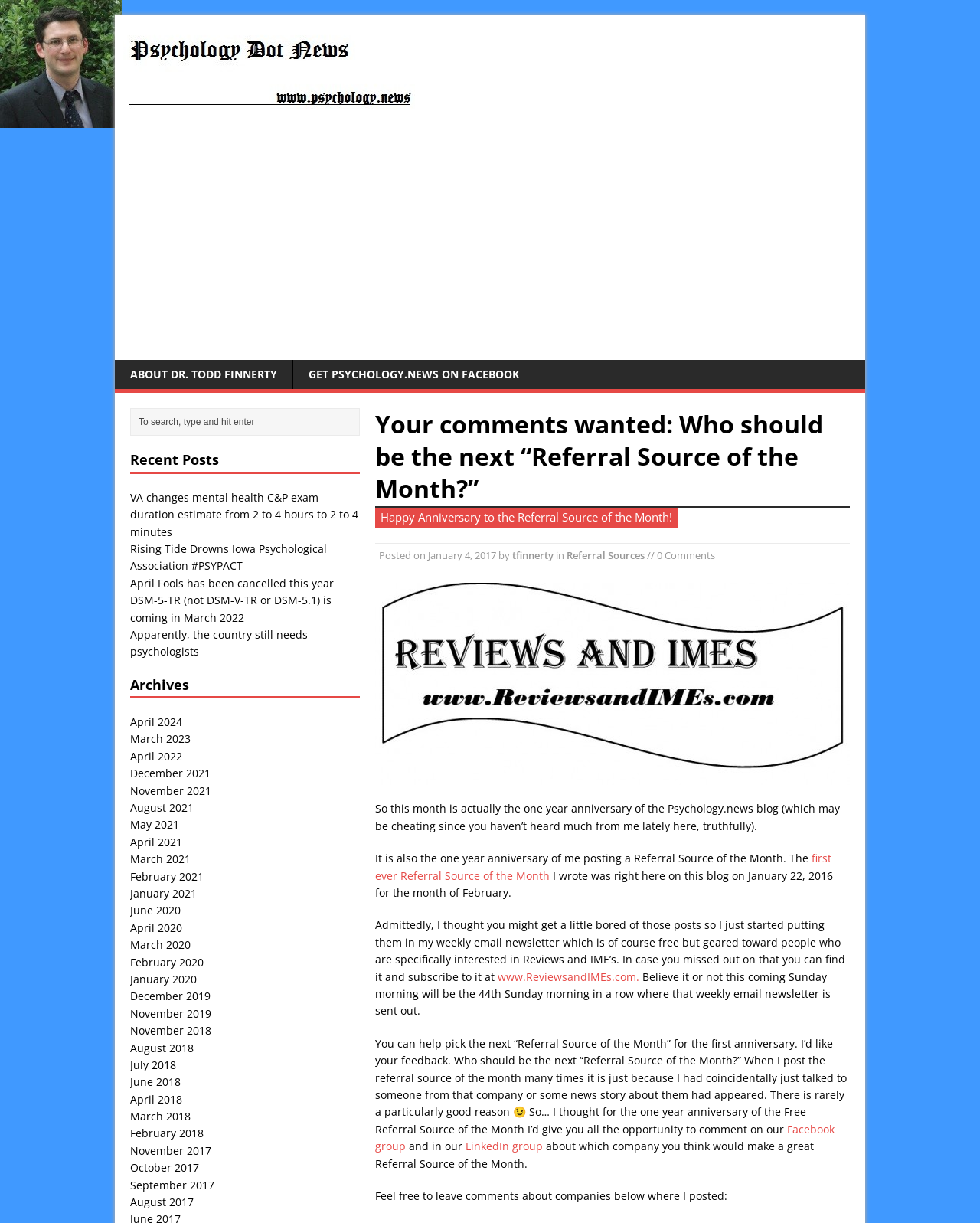What is the anniversary of the Psychology.news blog? From the image, respond with a single word or brief phrase.

one year